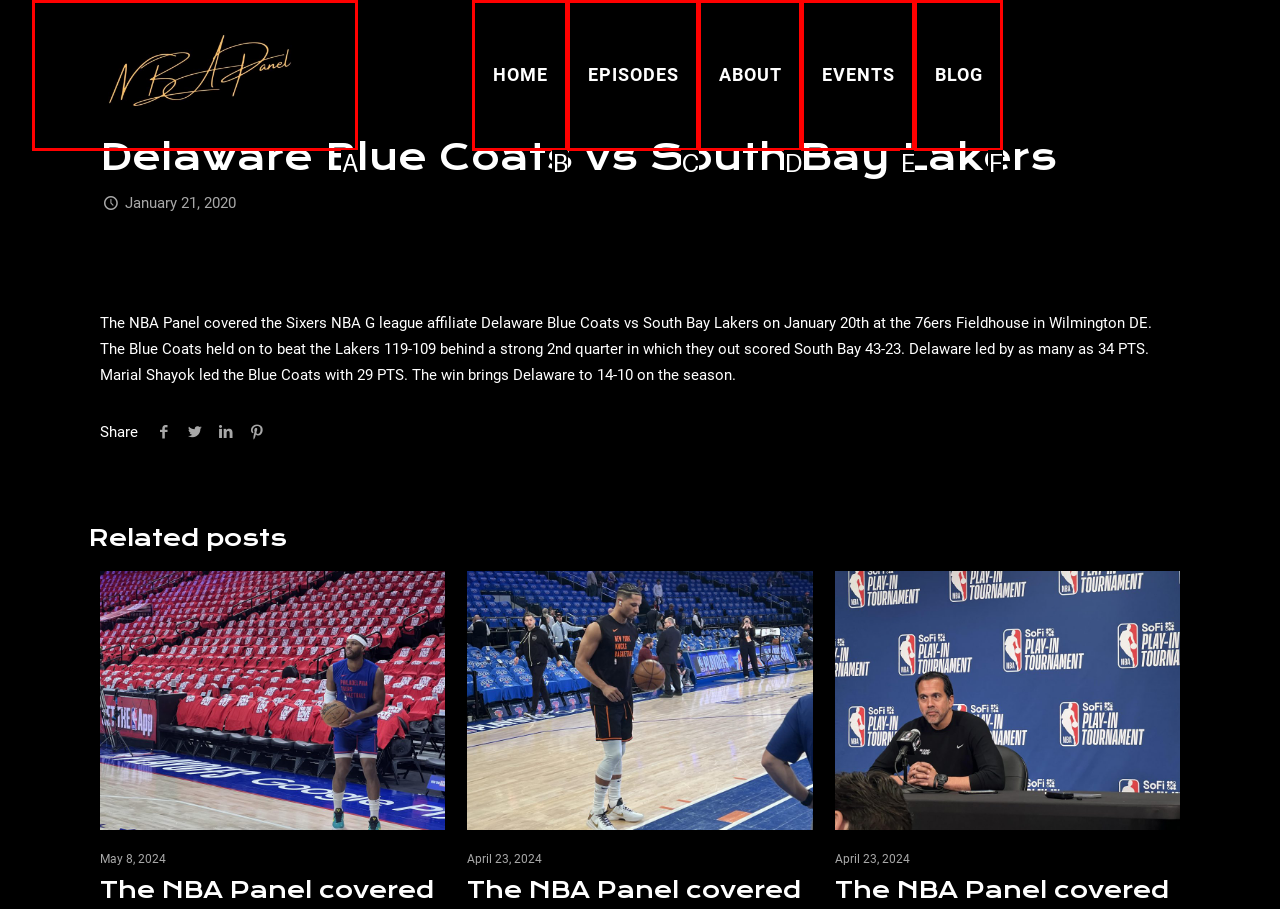Given the description: title="NBA Panel", determine the corresponding lettered UI element.
Answer with the letter of the selected option.

A